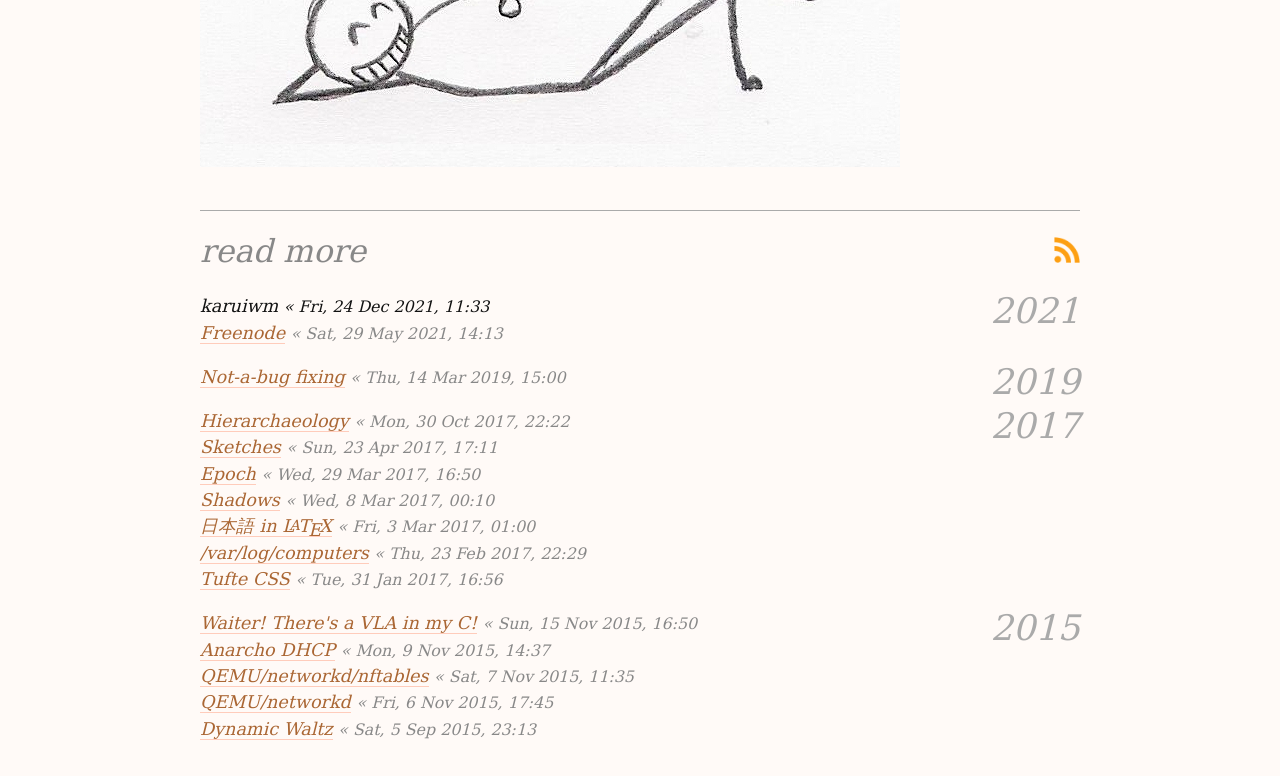Identify the bounding box coordinates for the region of the element that should be clicked to carry out the instruction: "Click on 'read more'". The bounding box coordinates should be four float numbers between 0 and 1, i.e., [left, top, right, bottom].

[0.156, 0.294, 0.844, 0.356]